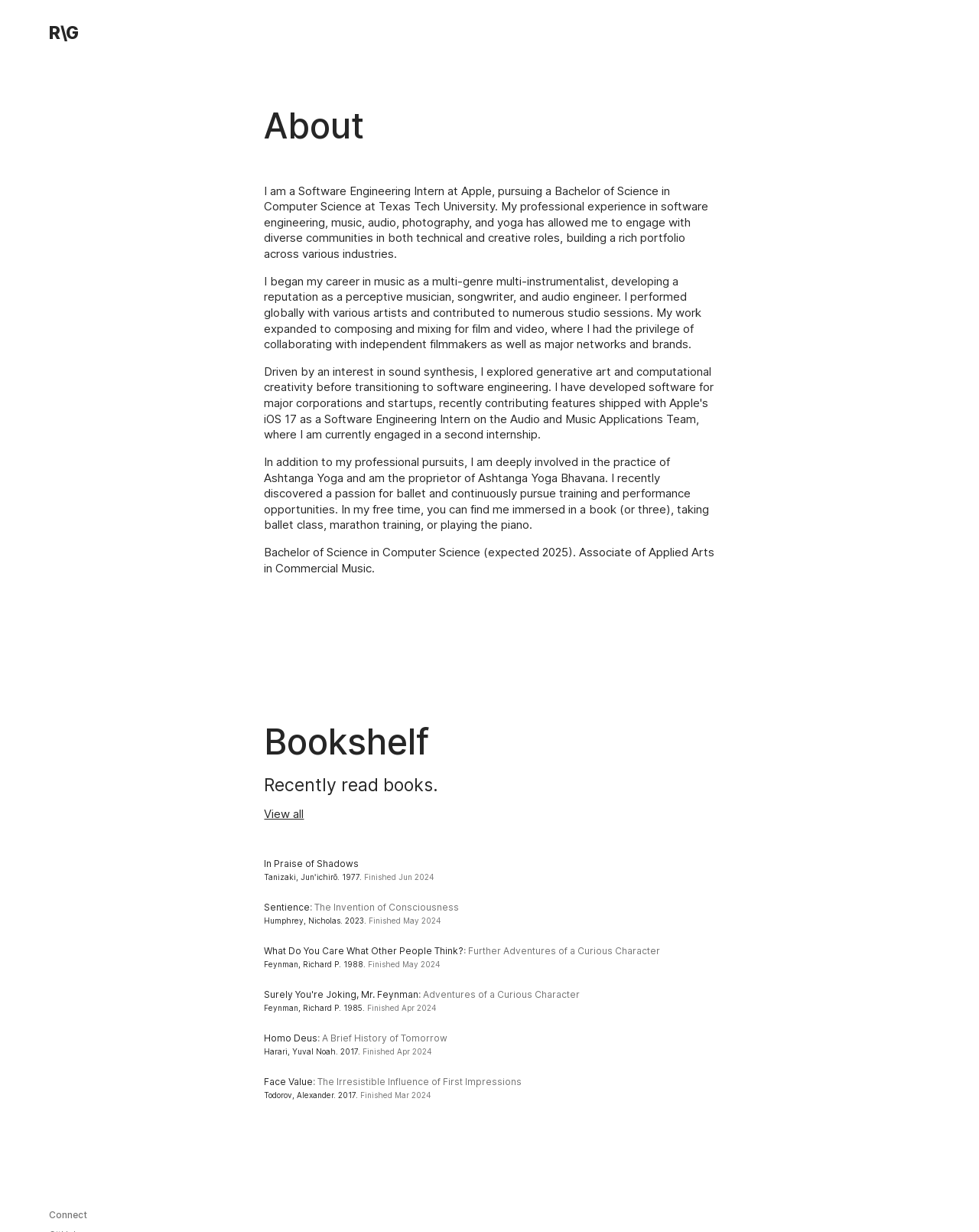Write an exhaustive caption that covers the webpage's main aspects.

This webpage is a personal profile of Ryan Todd Garza, a software engineer and creative individual. At the top left corner, there is a link "R\G" with the name "Ryan Todd Garza" next to it. 

The main content of the page is divided into two sections. The first section is an "About" section, which takes up the top half of the page. It contains three paragraphs of text that describe Ryan's professional experience, interests, and education. 

Below the "About" section, there is a "Bookshelf" section that lists several books Ryan has read, along with their authors and the dates he finished reading them. The book titles are listed in a vertical column, with the most recently read books at the top. Each book title is followed by the author's name, publication date, and the date Ryan finished reading it.

At the very bottom of the page, there is a "Connect" link, located at the bottom left corner.